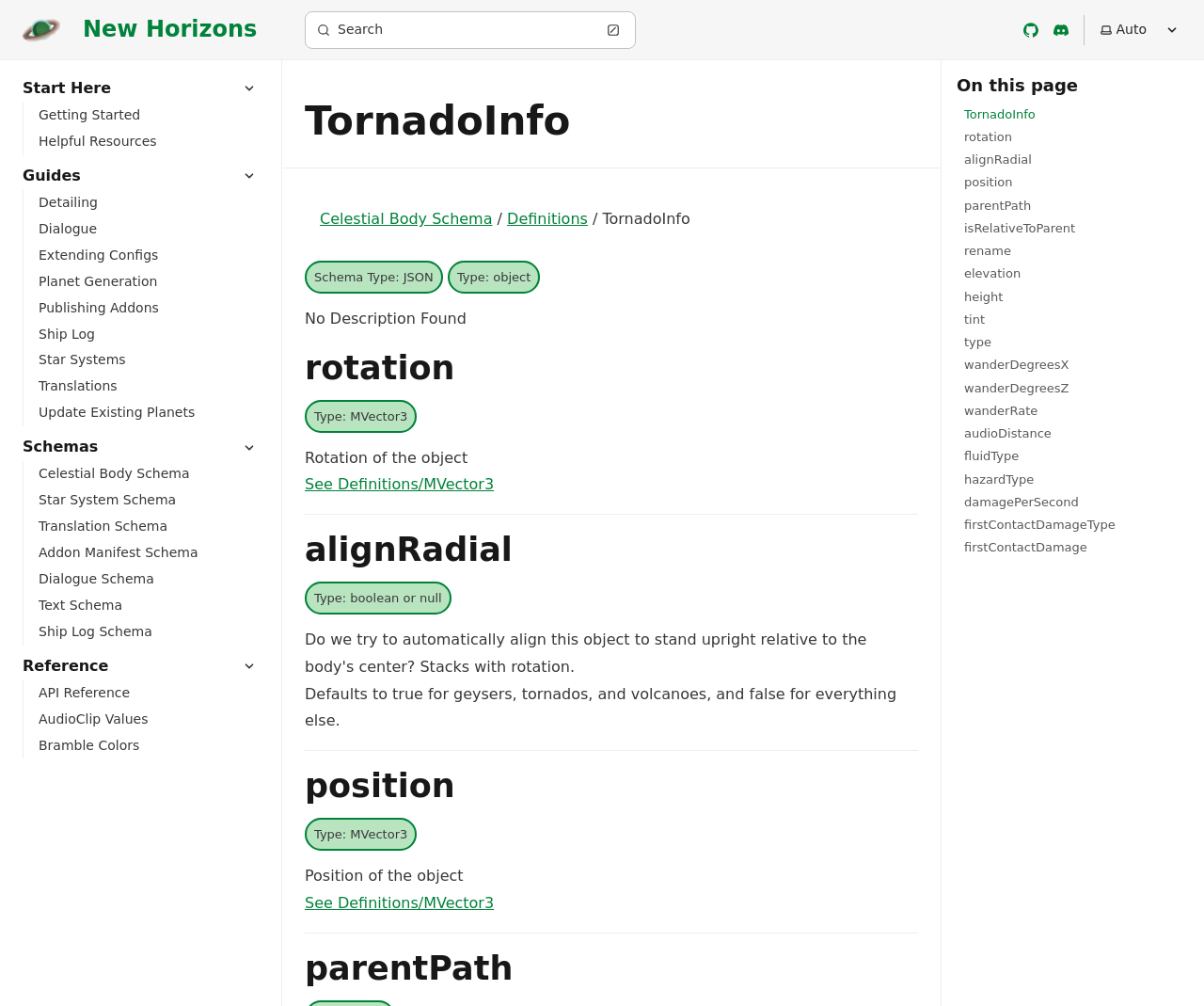Provide the bounding box coordinates of the HTML element this sentence describes: "Ship Log Schema".

[0.026, 0.615, 0.221, 0.641]